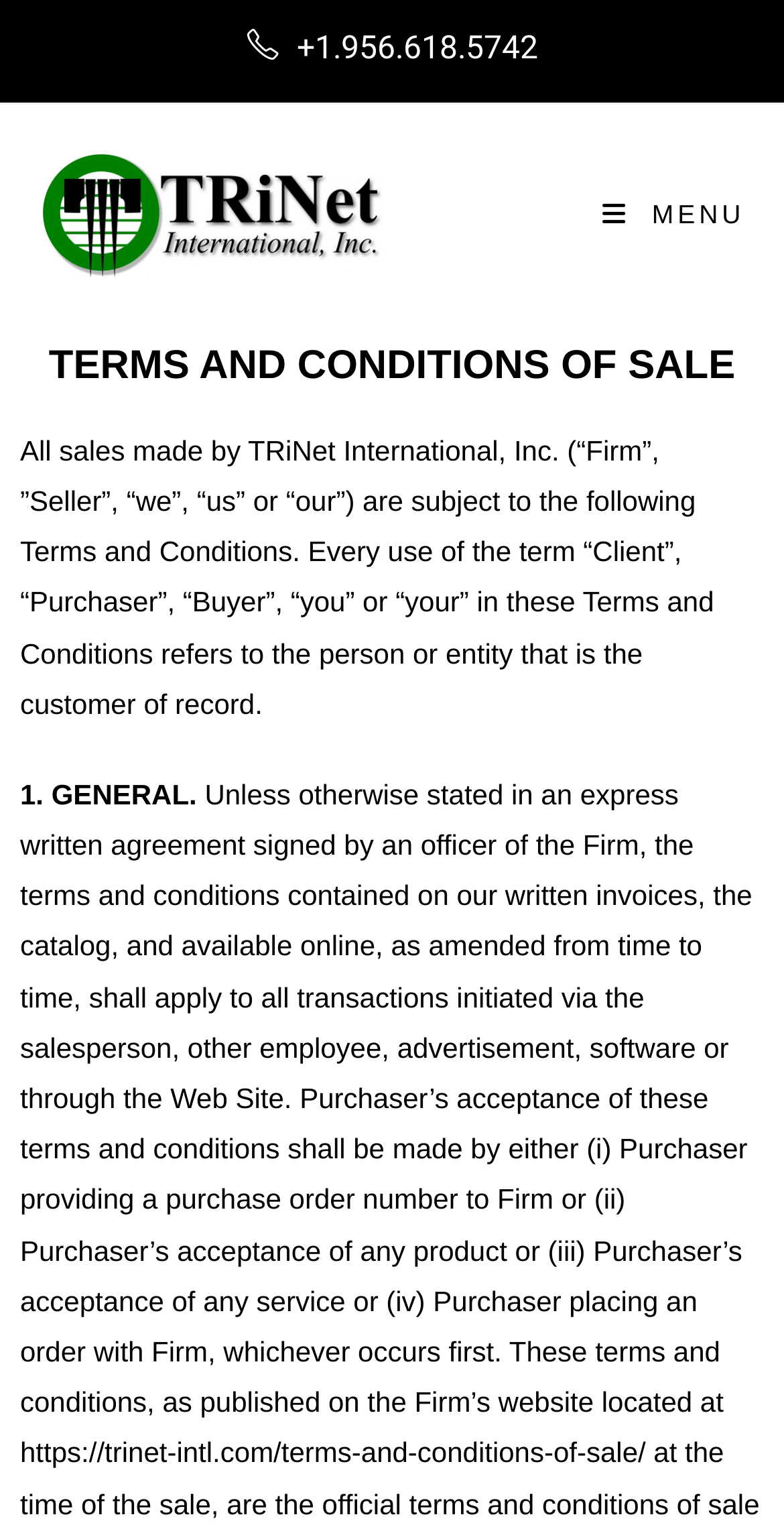Create an elaborate caption that covers all aspects of the webpage.

The webpage is about the Terms and Conditions of Sale for TRiNet International, INC. At the top left corner, there is a link with a phone number "+1.956.618.5742" and a icon. Below it, there is a layout table that spans about half of the page width, containing a link to "TRiNet International, INC" with an accompanying image of the company's logo.

On the top right corner, there is a link to "Mobile Menu" with a "MENU" label next to it. Below the menu link, the main content of the webpage begins. The title "TERMS AND CONDITIONS OF SALE" is prominently displayed, followed by a paragraph of text that explains the scope of the terms and conditions, including the definition of "Client", "Purchaser", "Buyer", "you", or "your".

Further down, there is a section titled "1. GENERAL." which likely begins the detailed terms and conditions. The overall structure of the webpage is organized, with clear headings and concise text, making it easy to navigate and read.